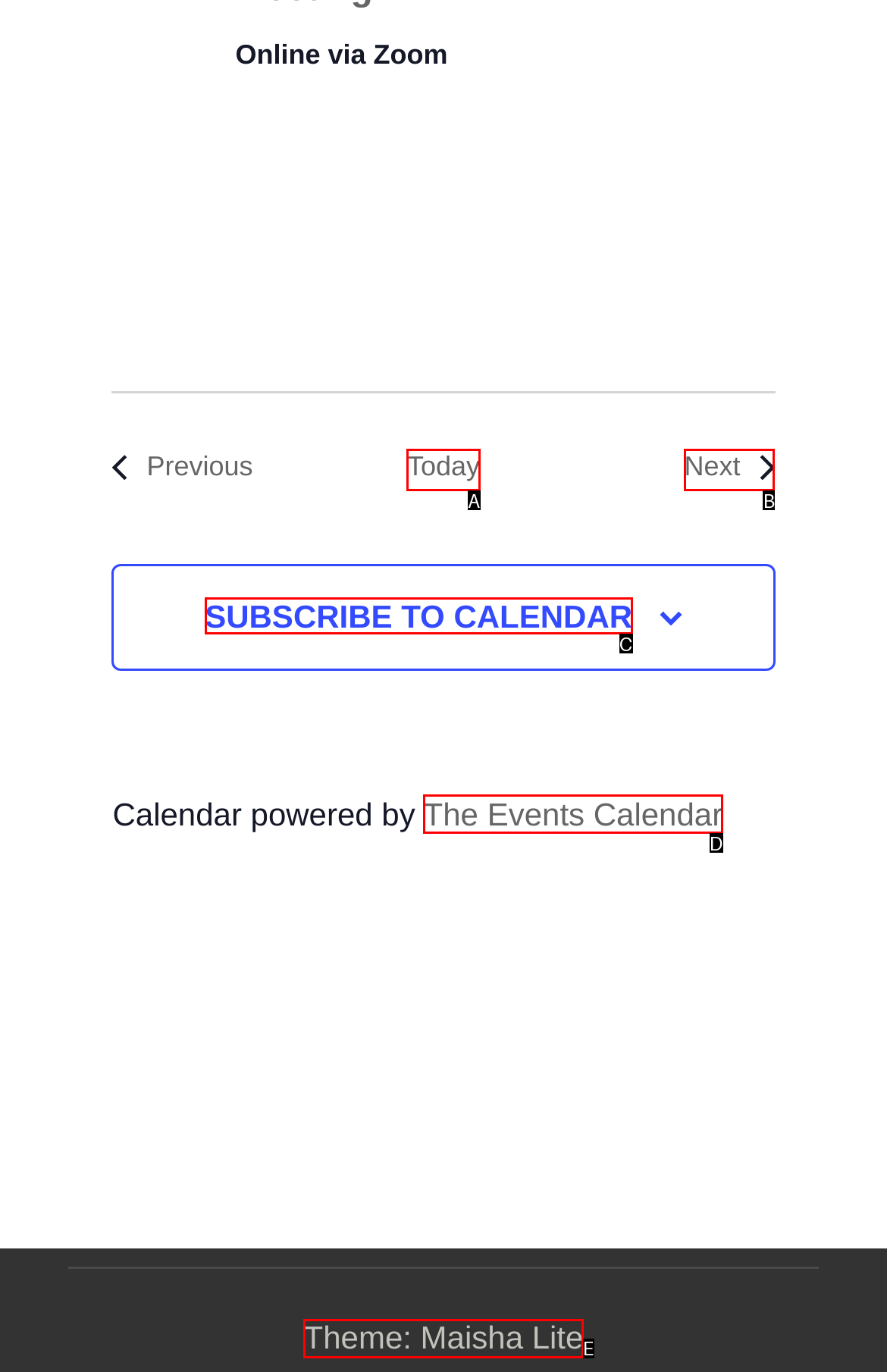Given the description: Today, identify the HTML element that fits best. Respond with the letter of the correct option from the choices.

A